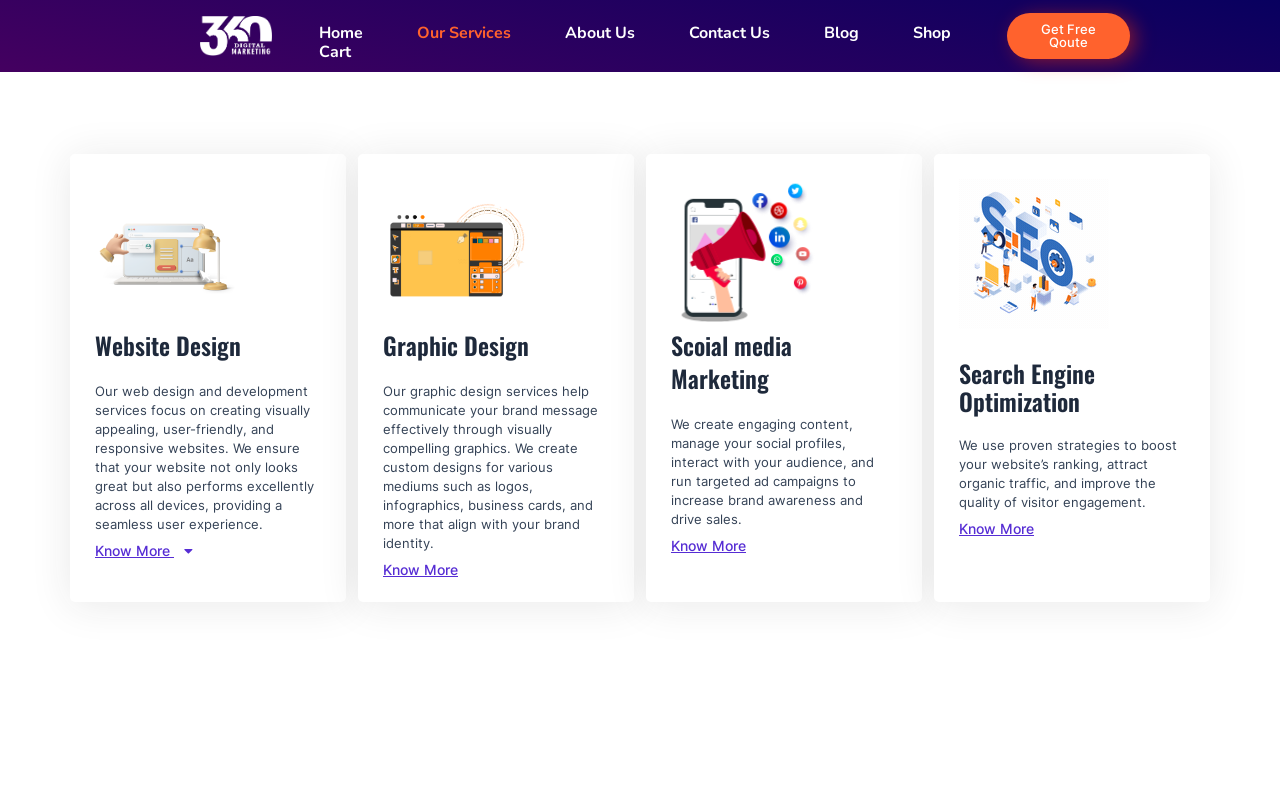Specify the bounding box coordinates of the region I need to click to perform the following instruction: "Go to the 'Hamper Gifts' page". The coordinates must be four float numbers in the range of 0 to 1, i.e., [left, top, right, bottom].

None